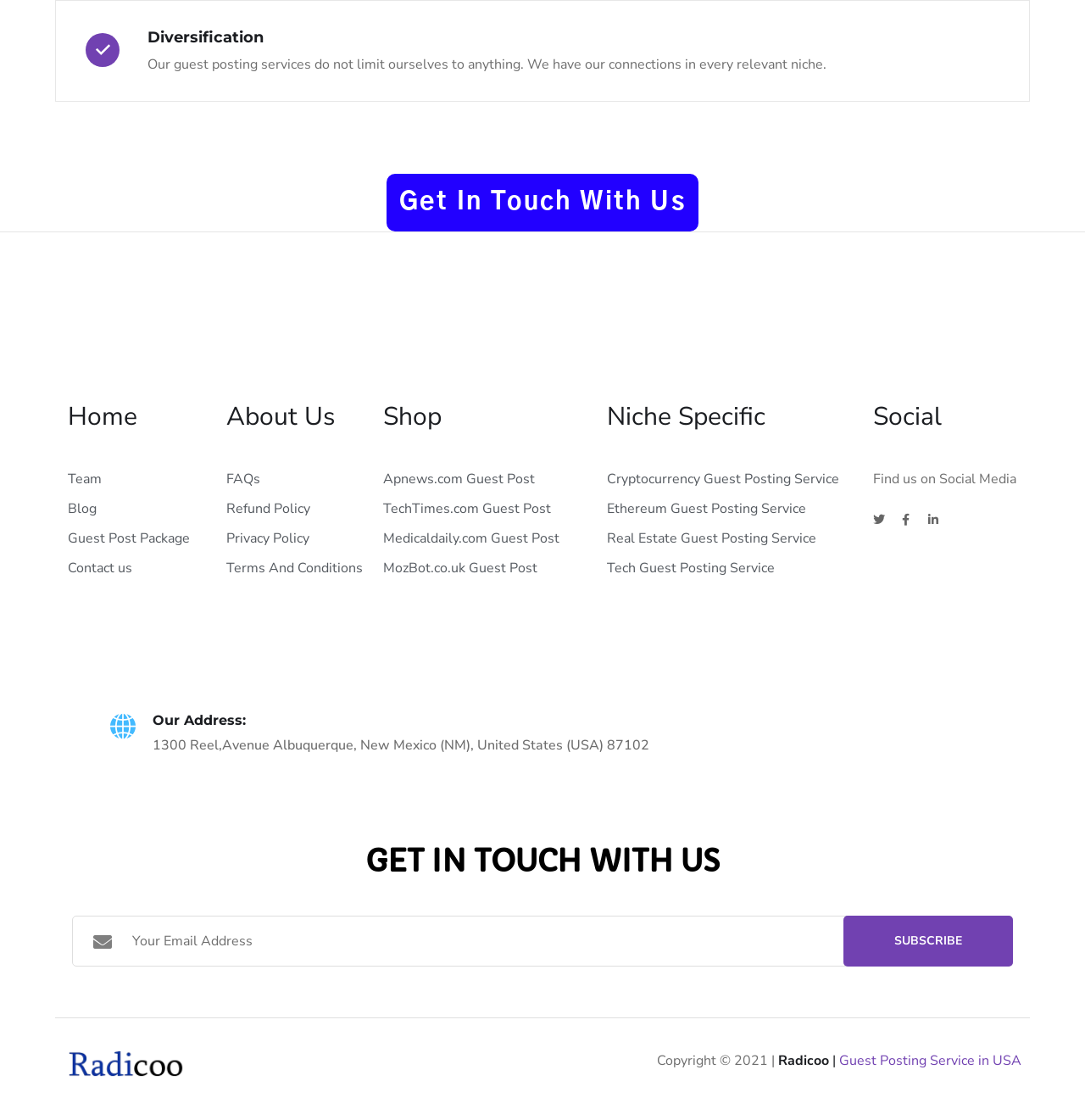Identify the bounding box coordinates of the clickable region to carry out the given instruction: "Fill in the contact form".

[0.066, 0.817, 0.934, 0.863]